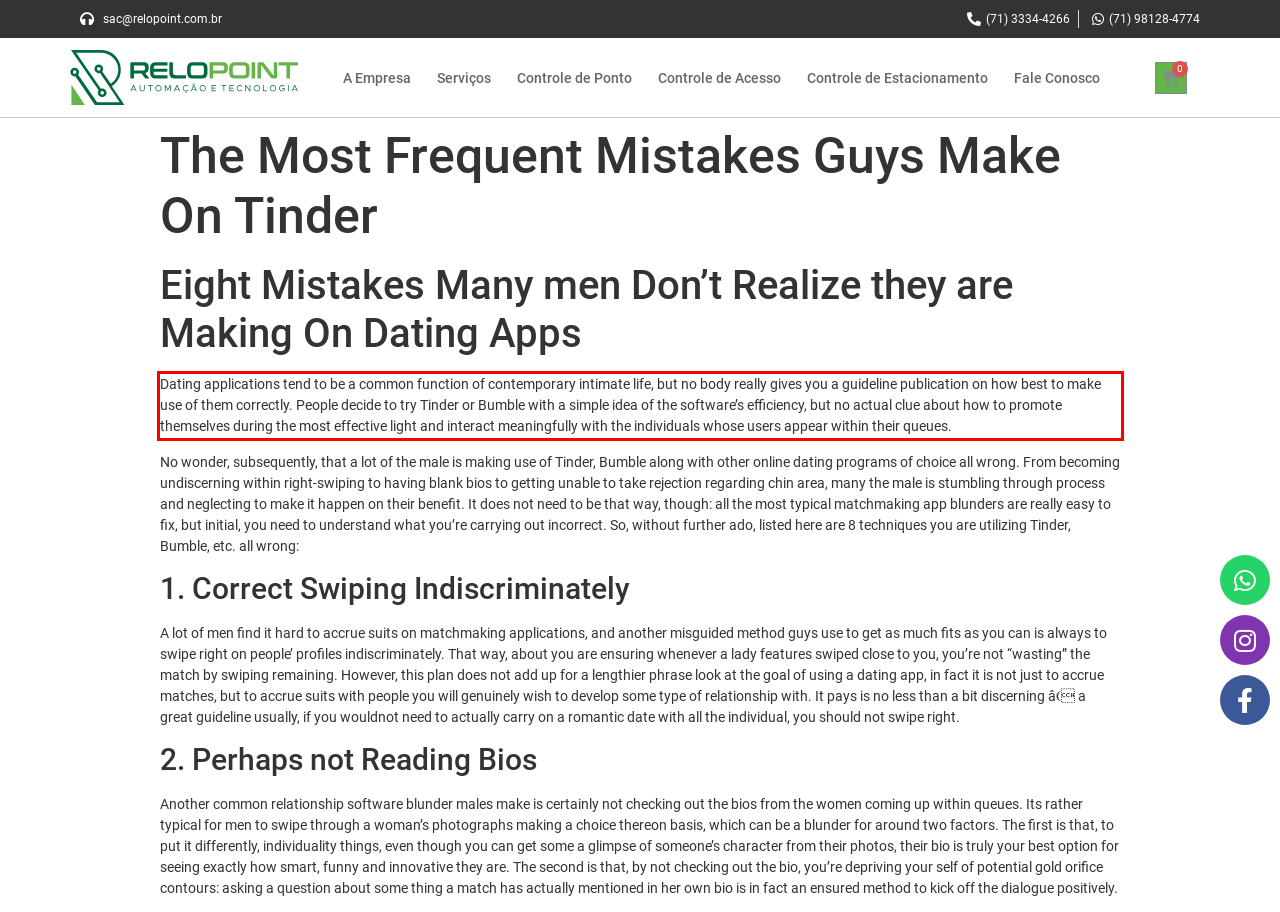You are looking at a screenshot of a webpage with a red rectangle bounding box. Use OCR to identify and extract the text content found inside this red bounding box.

Dating applications tend to be a common function of contemporary intimate life, but no body really gives you a guideline publication on how best to make use of them correctly. People decide to try Tinder or Bumble with a simple idea of the software’s efficiency, but no actual clue about how to promote themselves during the most effective light and interact meaningfully with the individuals whose users appear within their queues.